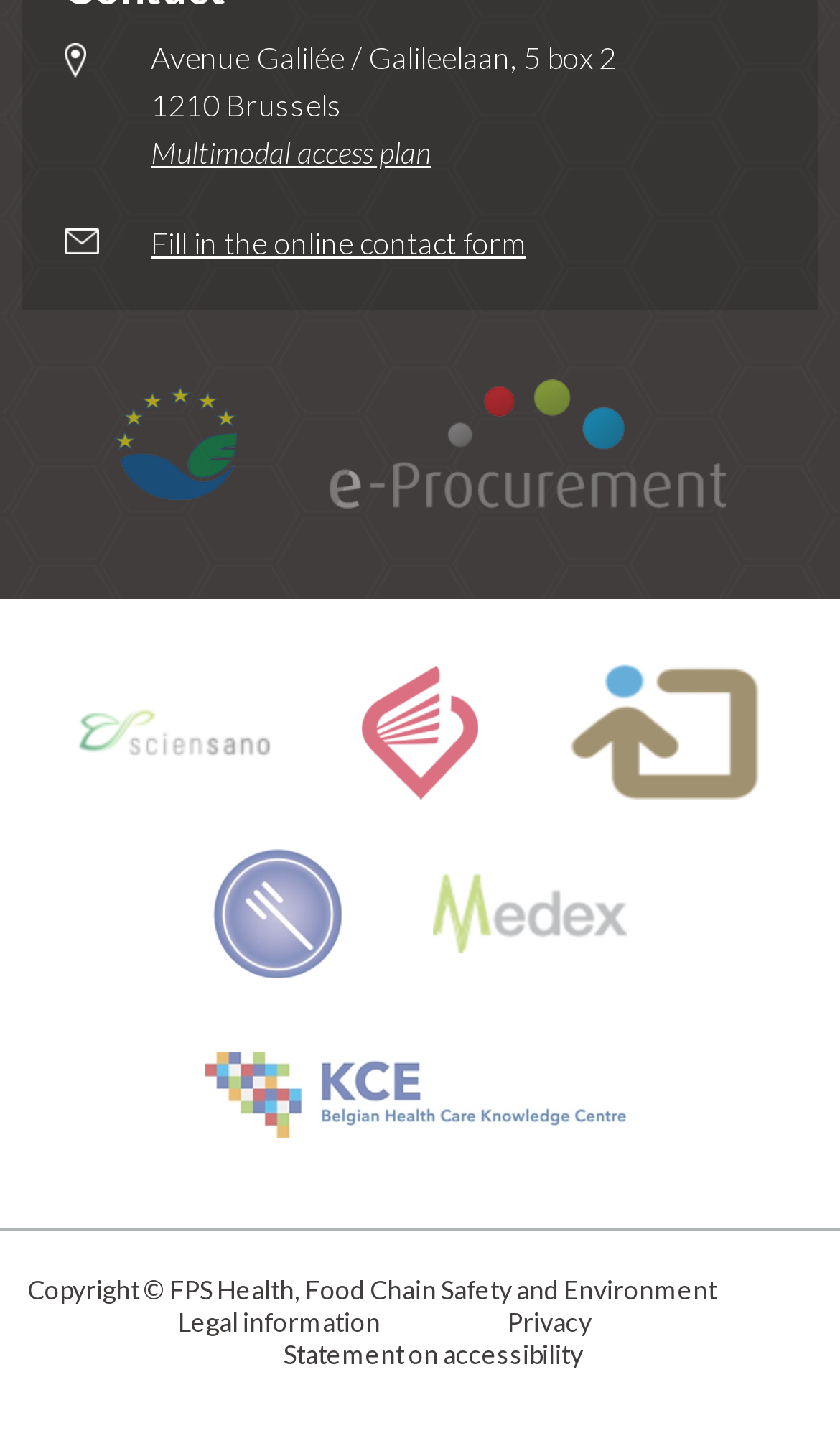Consider the image and give a detailed and elaborate answer to the question: 
What is the copyright information of the webpage?

The copyright information is found in the footer section of the webpage, where it is written as 'Copyright © FPS Health, Food Chain Safety and Environment'.